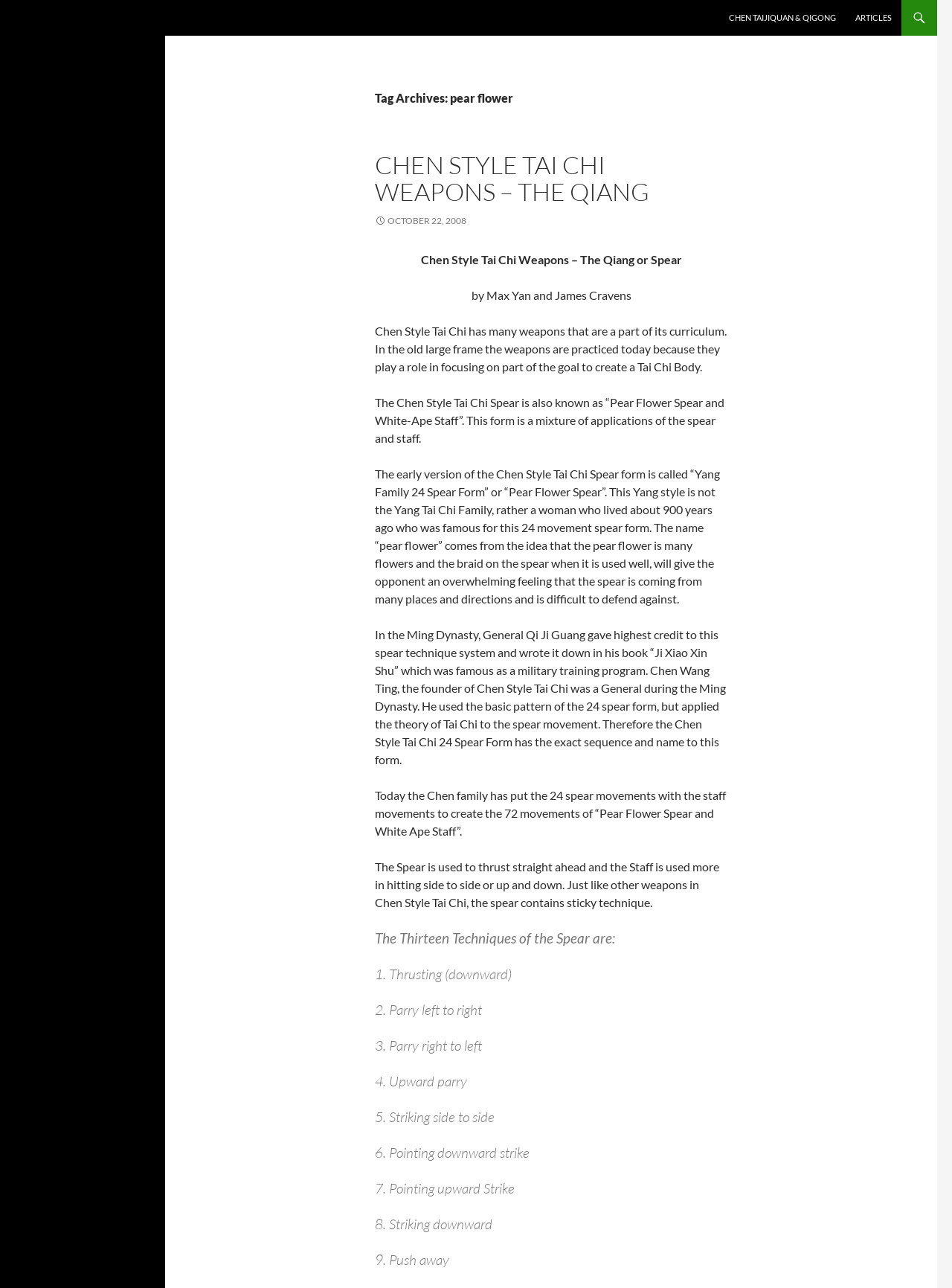Given the description Chen Taijiquan & Qigong, predict the bounding box coordinates of the UI element. Ensure the coordinates are in the format (top-left x, top-left y, bottom-right x, bottom-right y) and all values are between 0 and 1.

[0.756, 0.0, 0.888, 0.028]